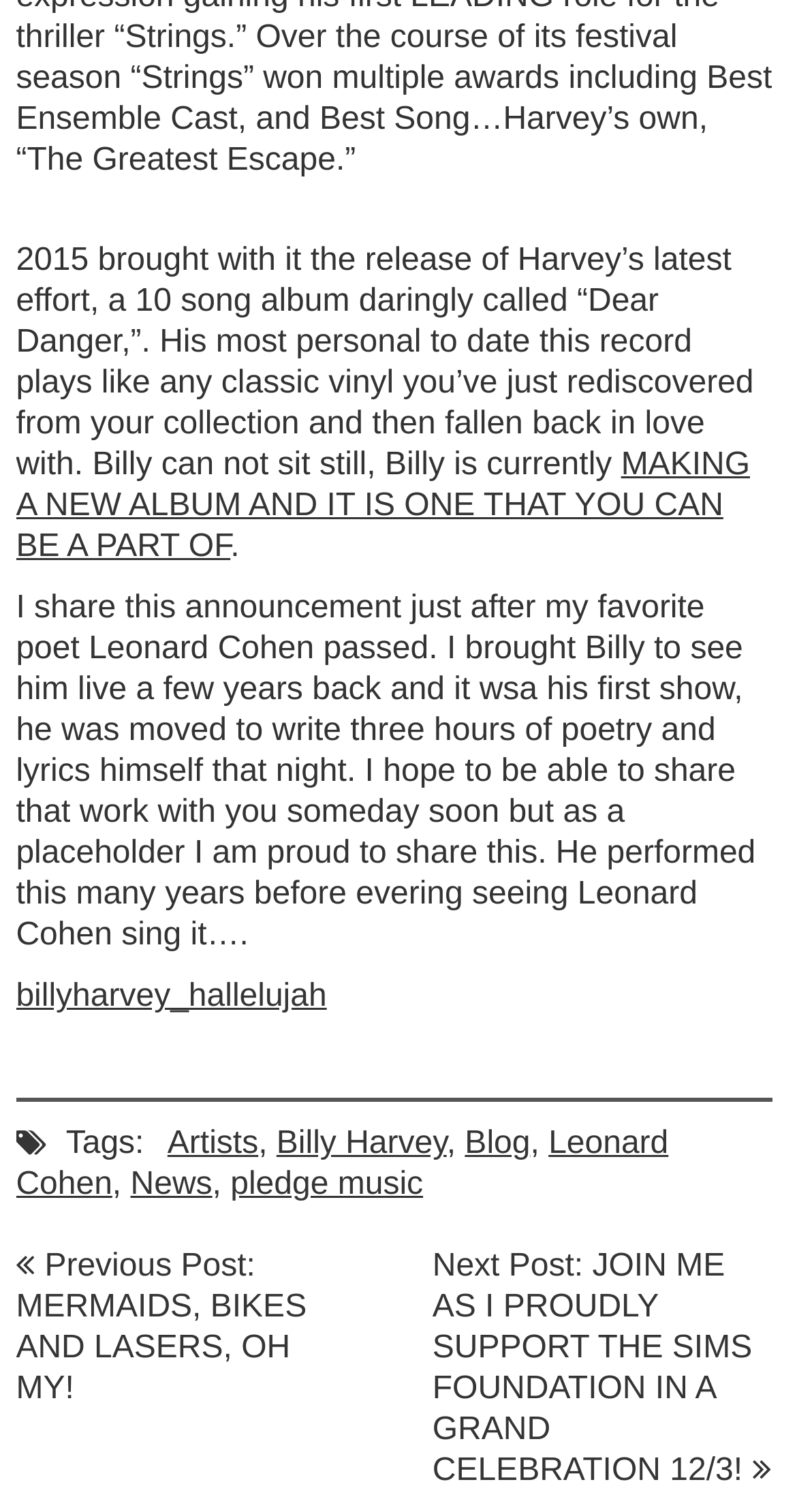Locate the bounding box coordinates of the region to be clicked to comply with the following instruction: "Read about Billy Harvey's latest album". The coordinates must be four float numbers between 0 and 1, in the form [left, top, right, bottom].

[0.02, 0.159, 0.918, 0.266]